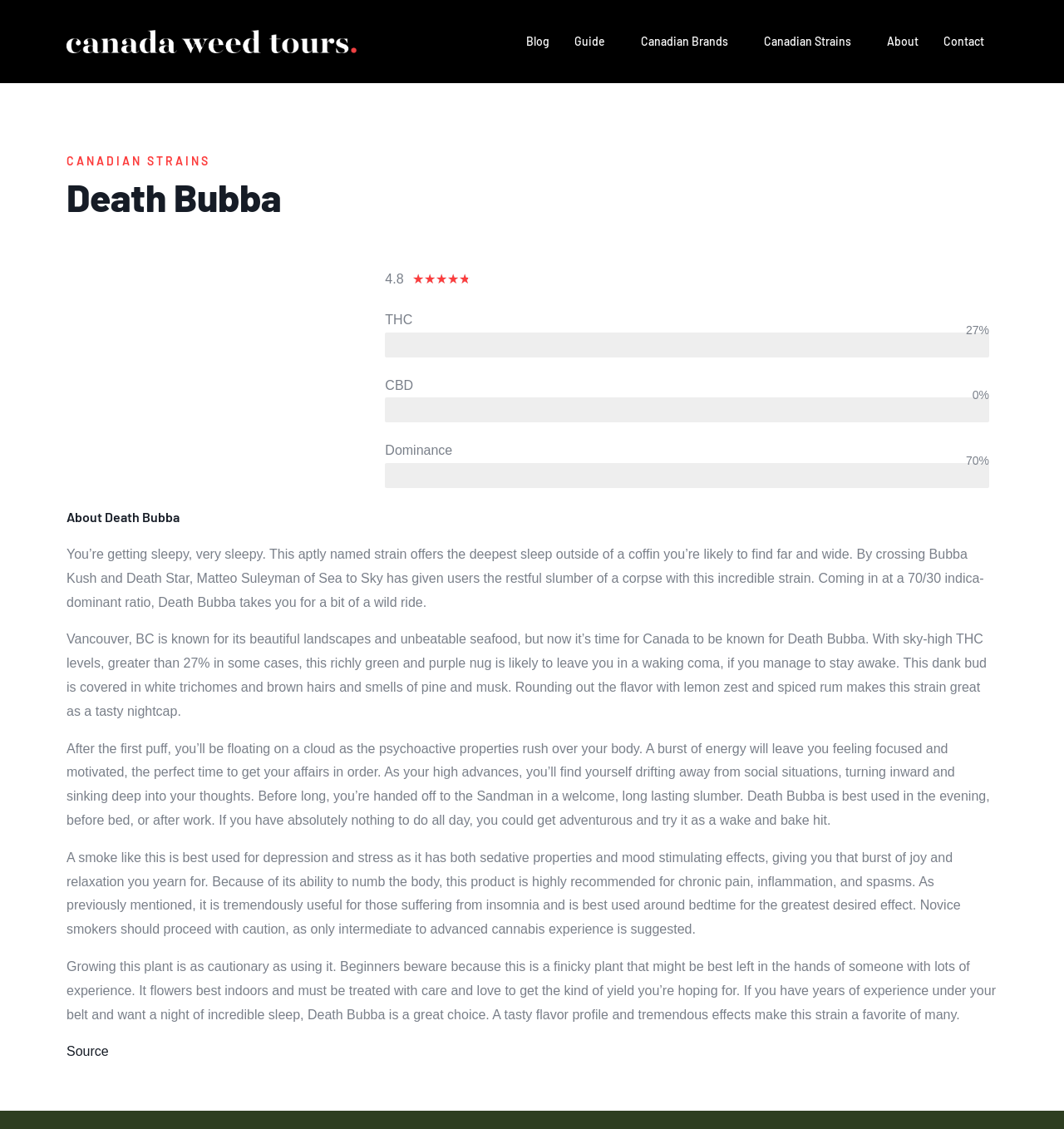Extract the bounding box coordinates for the UI element described as: "Guide".

[0.529, 0.021, 0.591, 0.053]